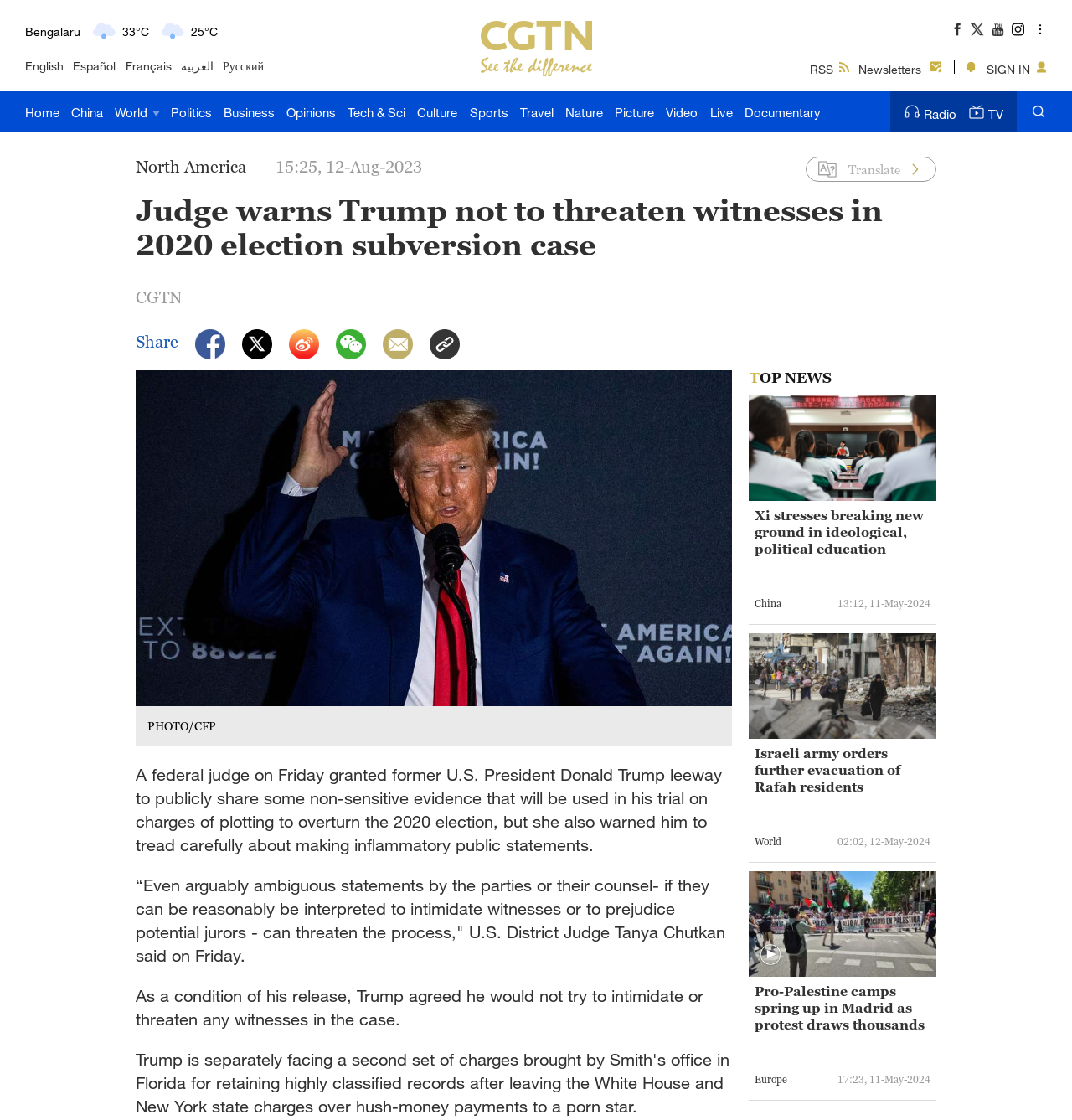Answer the following in one word or a short phrase: 
What is the current weather in New York?

Overcast